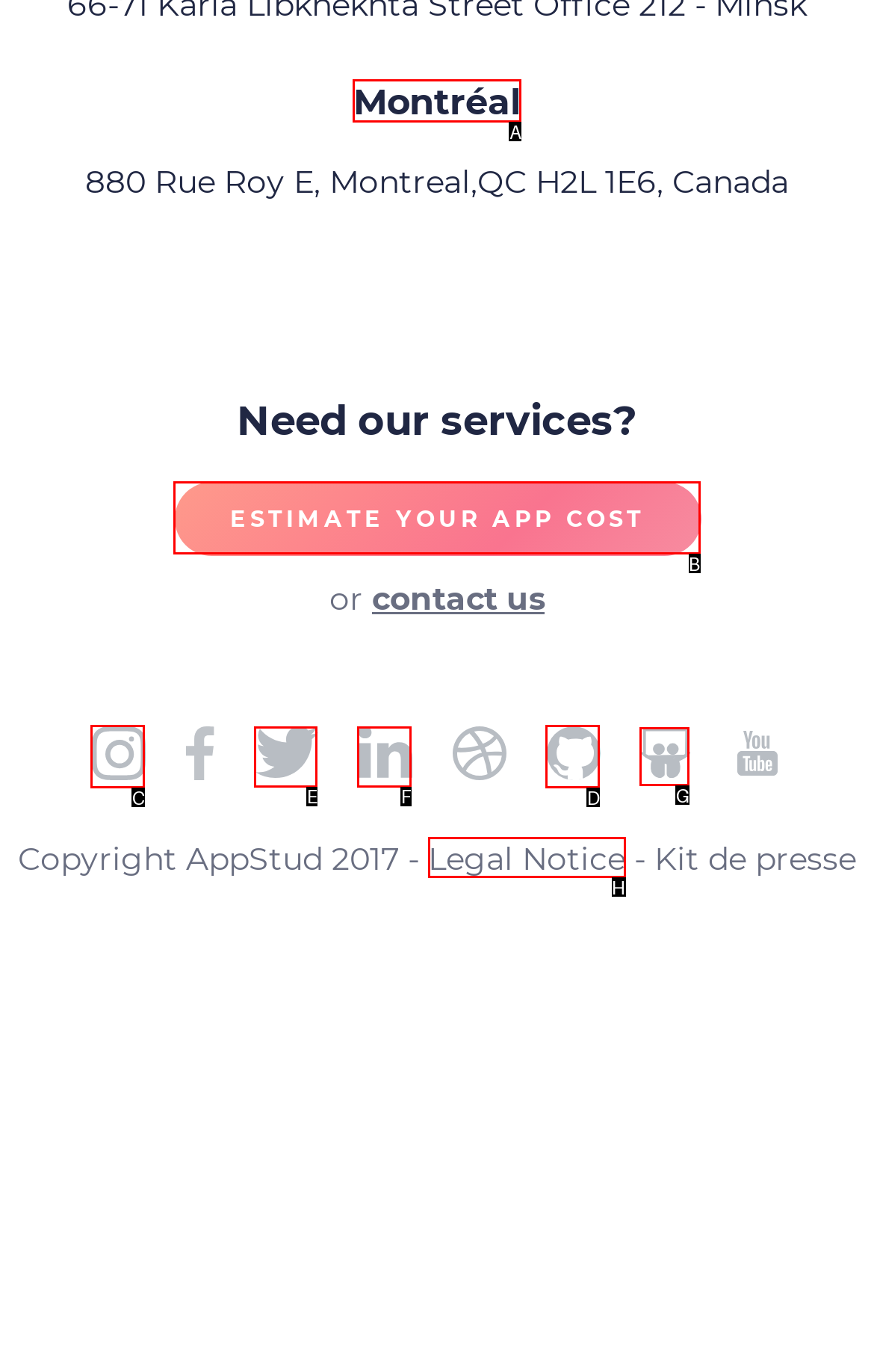Tell me which one HTML element I should click to complete this task: Click on the 'ESTIMATE YOUR APP COST' link Answer with the option's letter from the given choices directly.

B